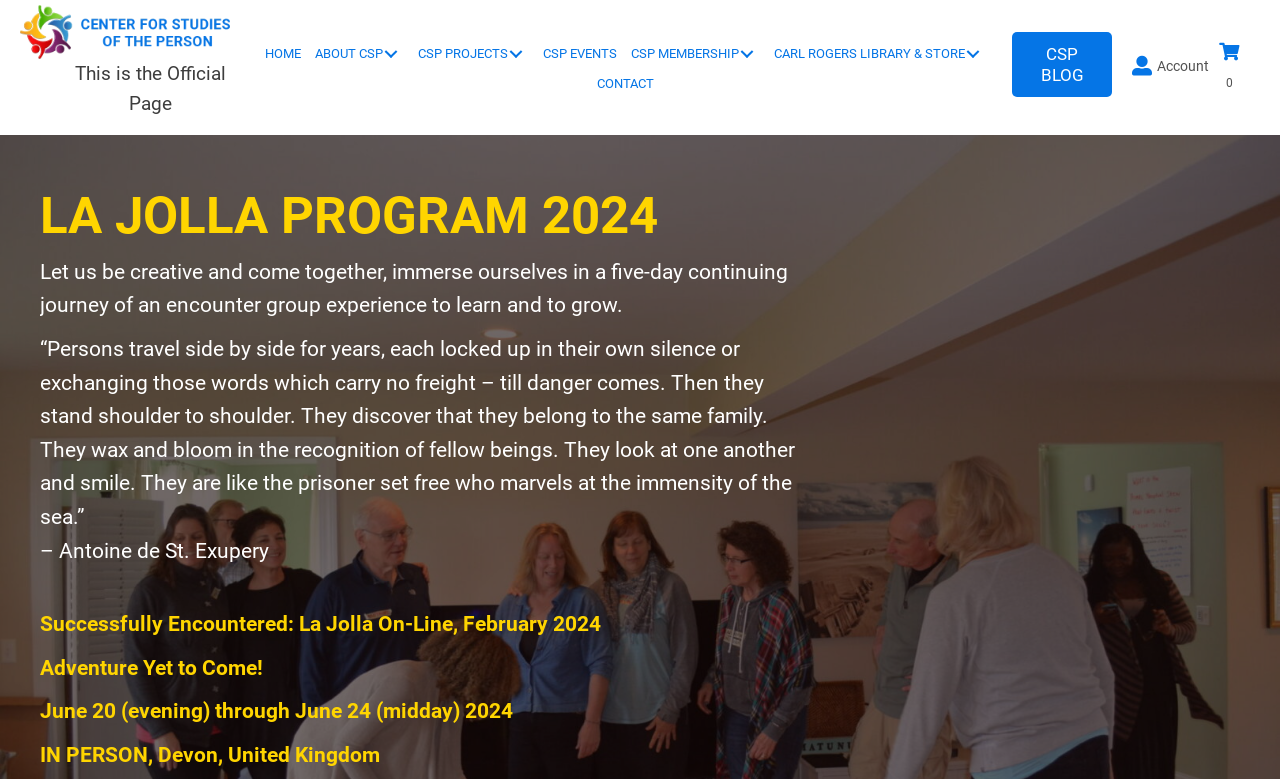Extract the bounding box coordinates for the UI element described as: "Carl Rogers Library & Store".

[0.599, 0.056, 0.776, 0.083]